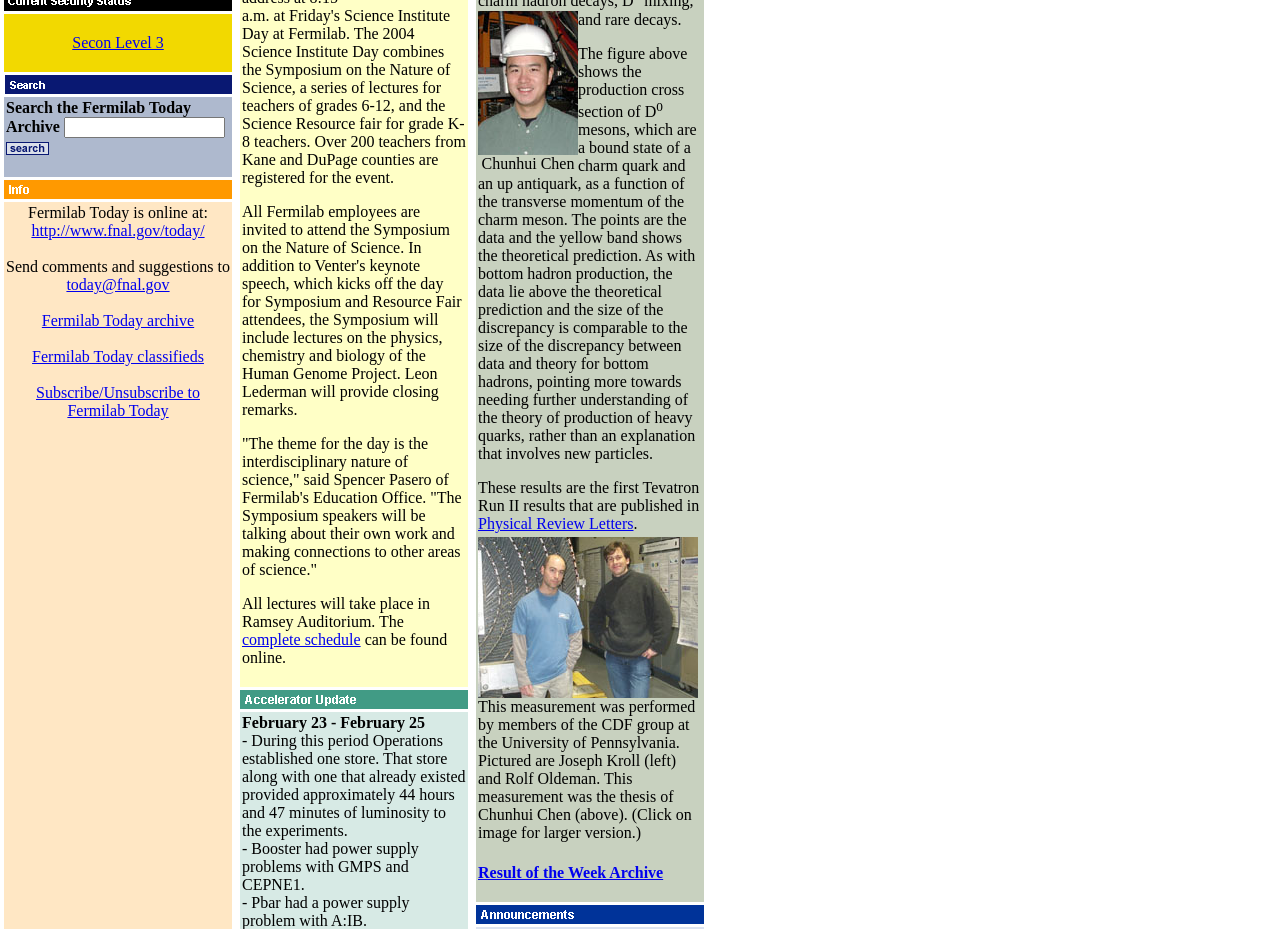What is the problem mentioned with Pbar?
Using the image, give a concise answer in the form of a single word or short phrase.

power supply problem with A:IB